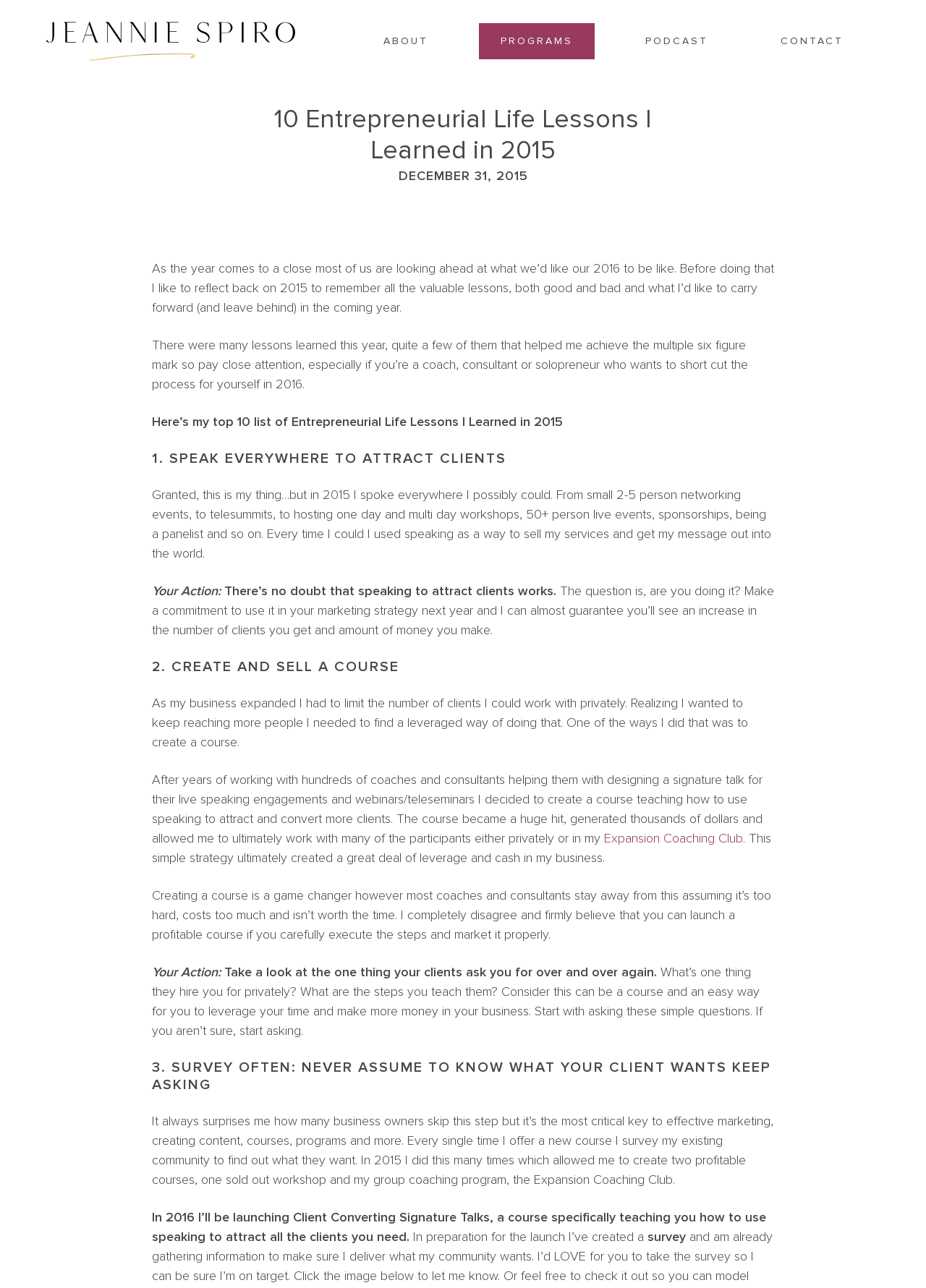Find the bounding box of the UI element described as: "Expansion Coaching Club". The bounding box coordinates should be given as four float values between 0 and 1, i.e., [left, top, right, bottom].

[0.652, 0.645, 0.802, 0.657]